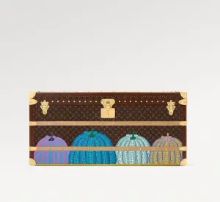How many handles does the box have?
Using the visual information, answer the question in a single word or phrase.

Double handle